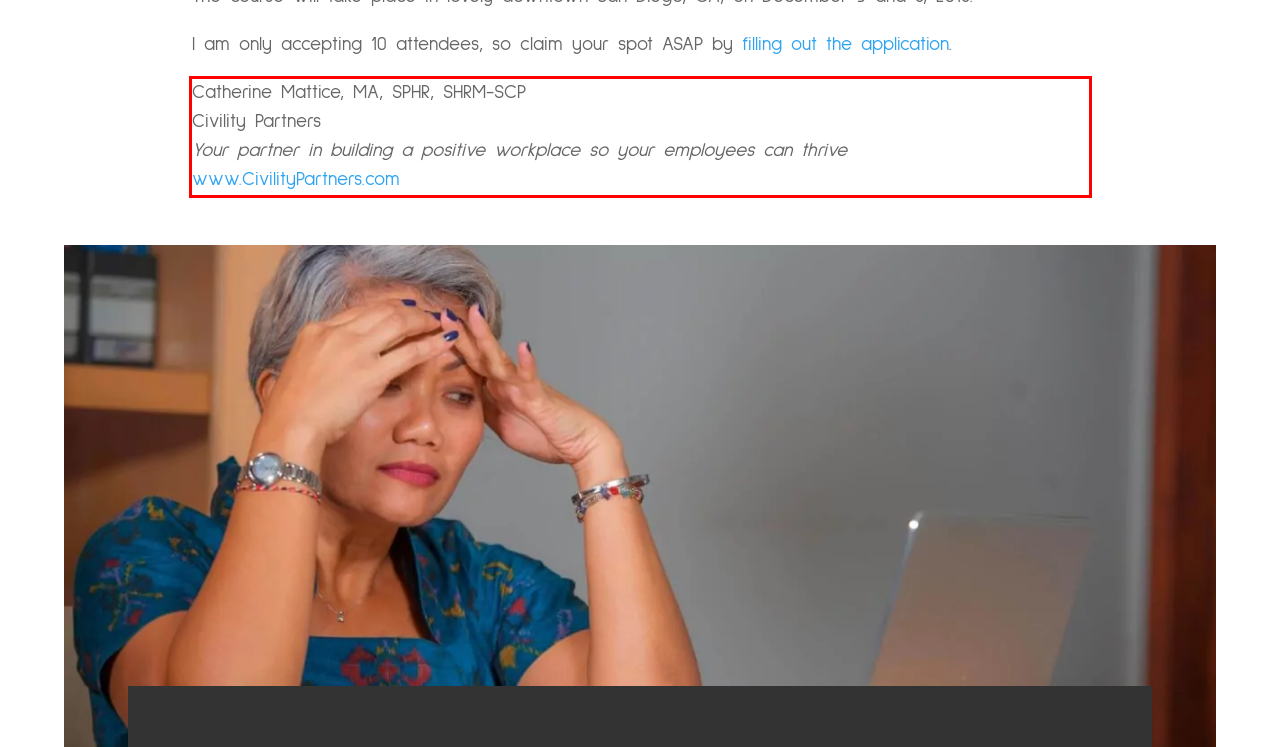Given the screenshot of a webpage, identify the red rectangle bounding box and recognize the text content inside it, generating the extracted text.

Catherine Mattice, MA, SPHR, SHRM-SCP Civility Partners Your partner in building a positive workplace so your employees can thrive www.CivilityPartners.com